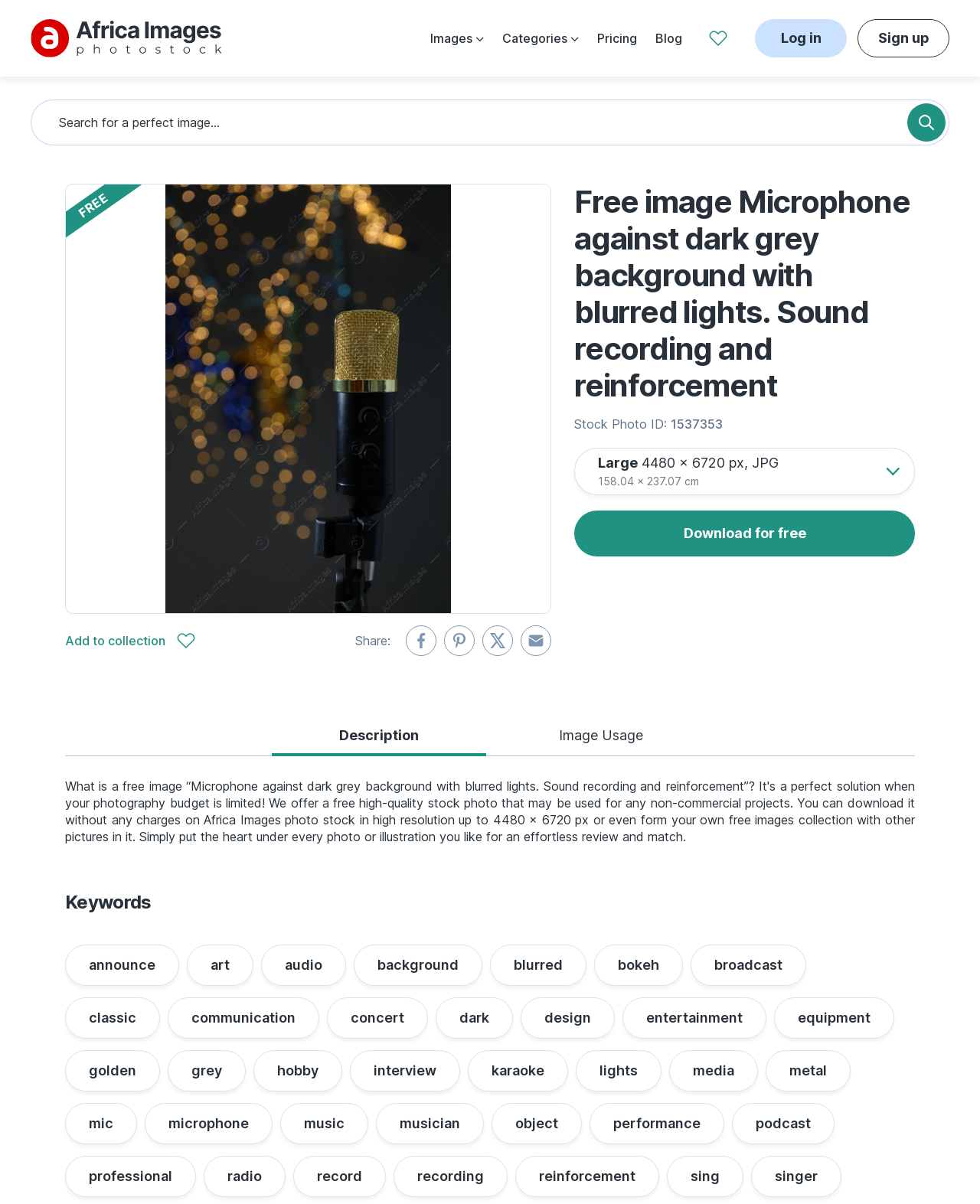Answer this question using a single word or a brief phrase:
What is the size of the image in pixels?

4480 × 6720 px